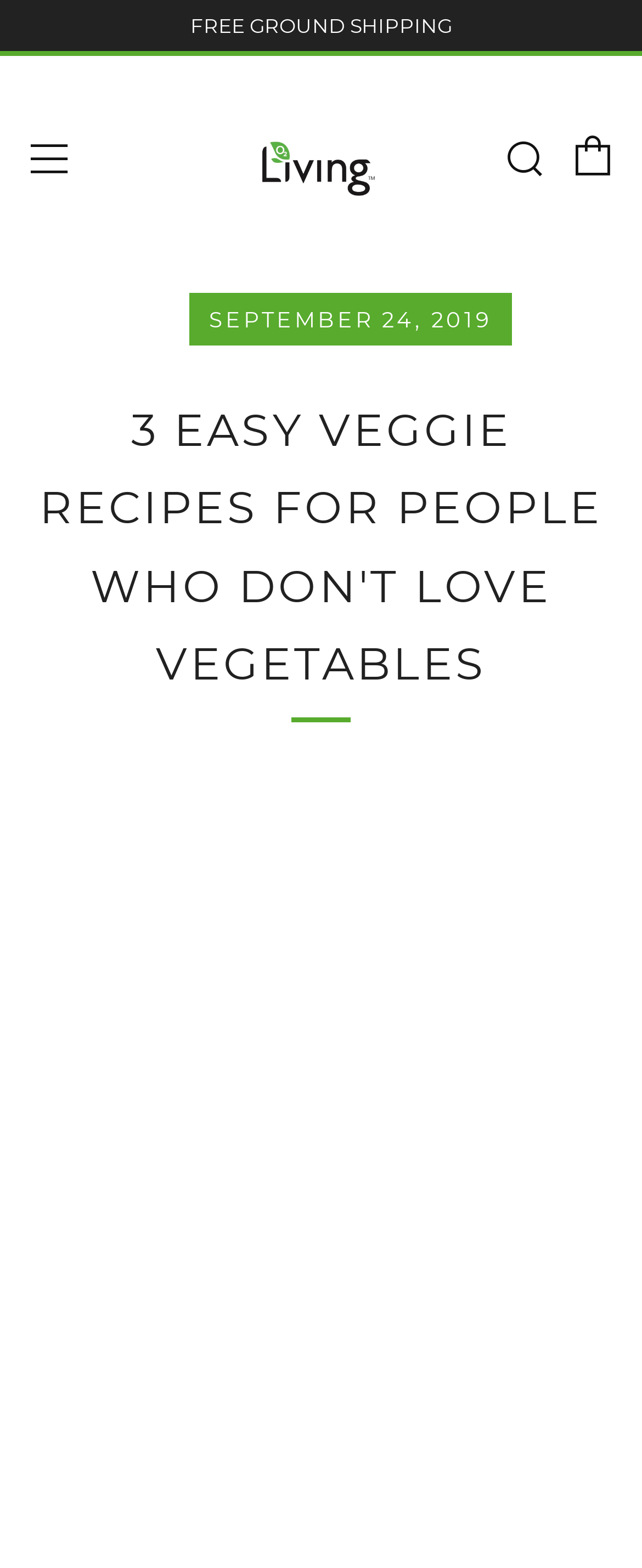Please answer the following question using a single word or phrase: How many links are in the top navigation menu?

3